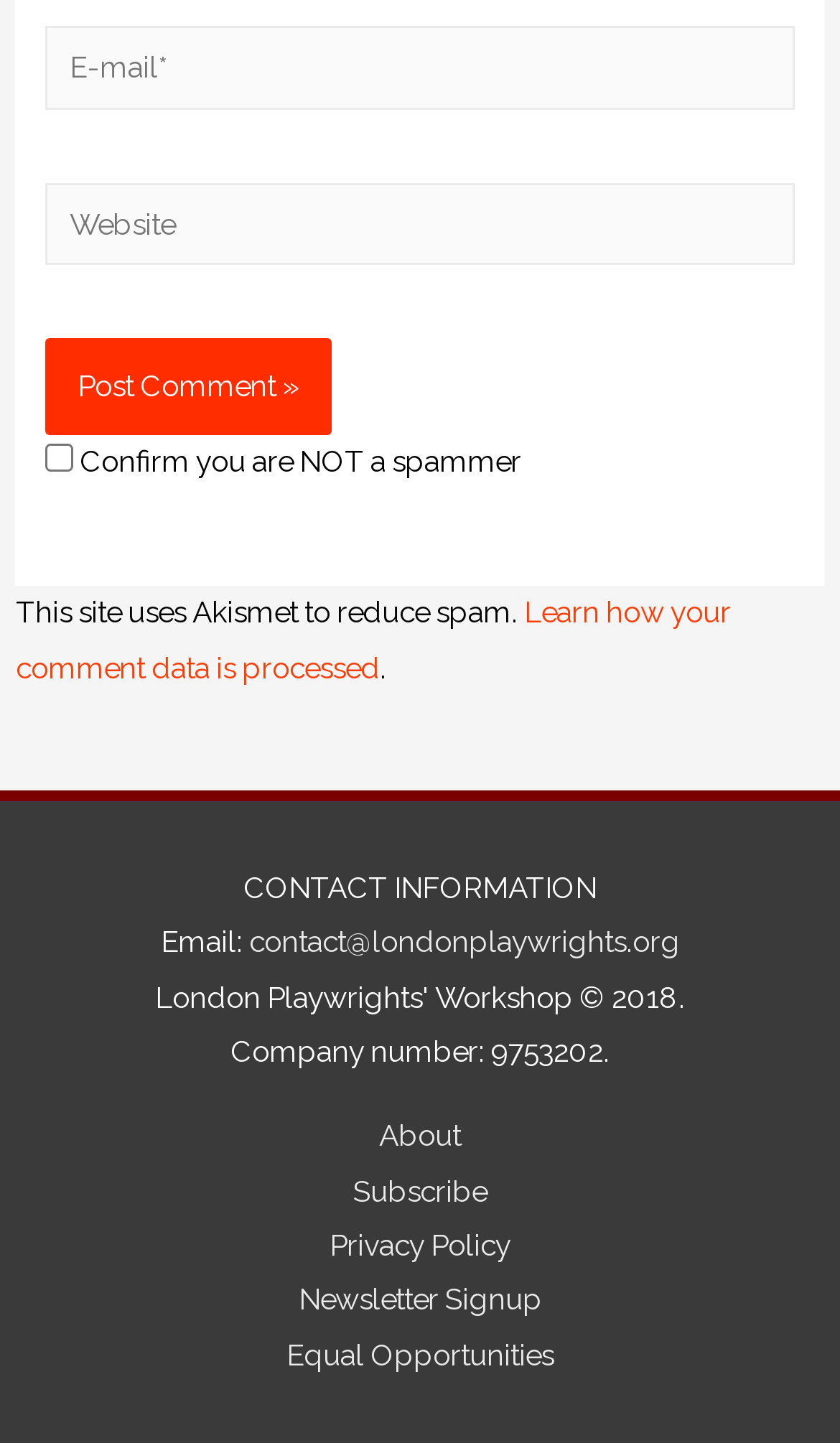Find the bounding box coordinates for the UI element that matches this description: "Privacy Policy".

[0.392, 0.851, 0.608, 0.875]